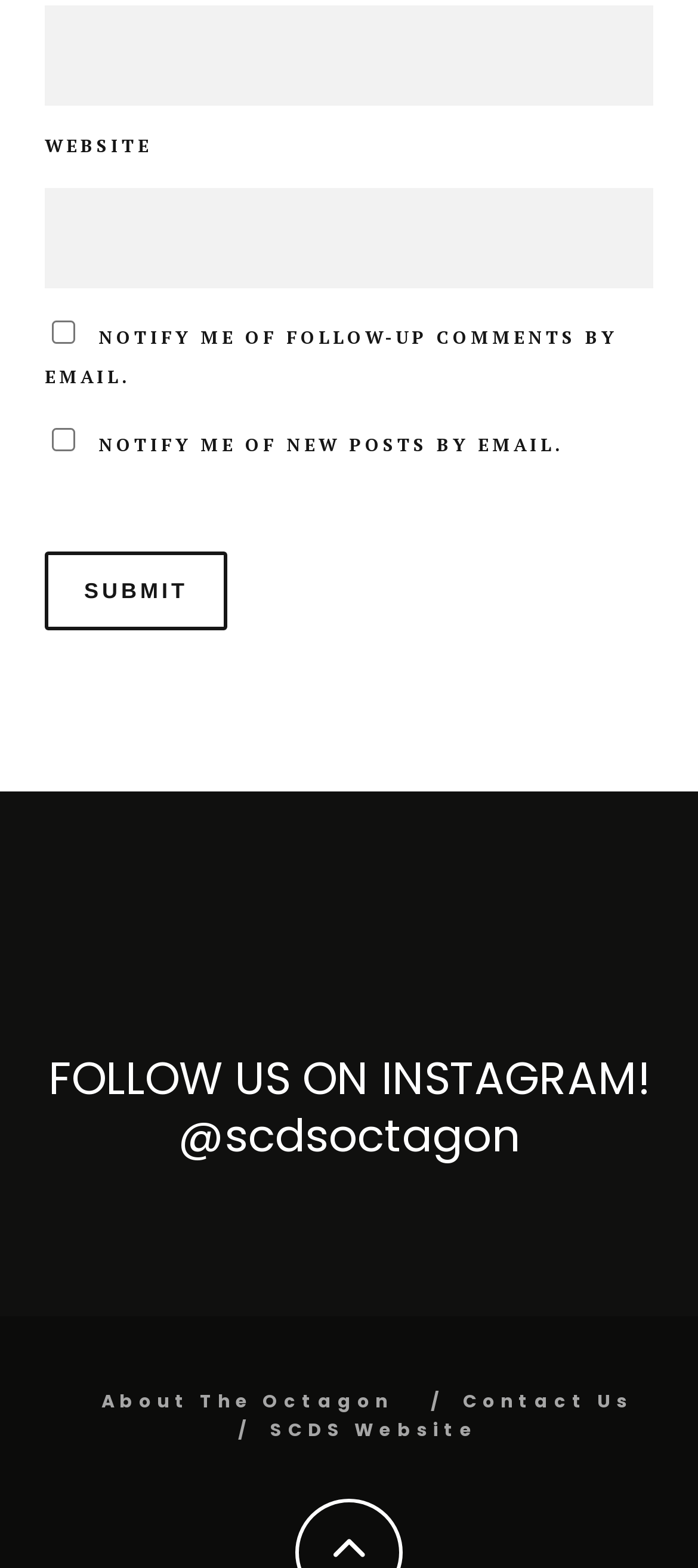Predict the bounding box for the UI component with the following description: "parent_node: EMAIL * aria-describedby="email-notes" name="email"".

[0.064, 0.003, 0.936, 0.067]